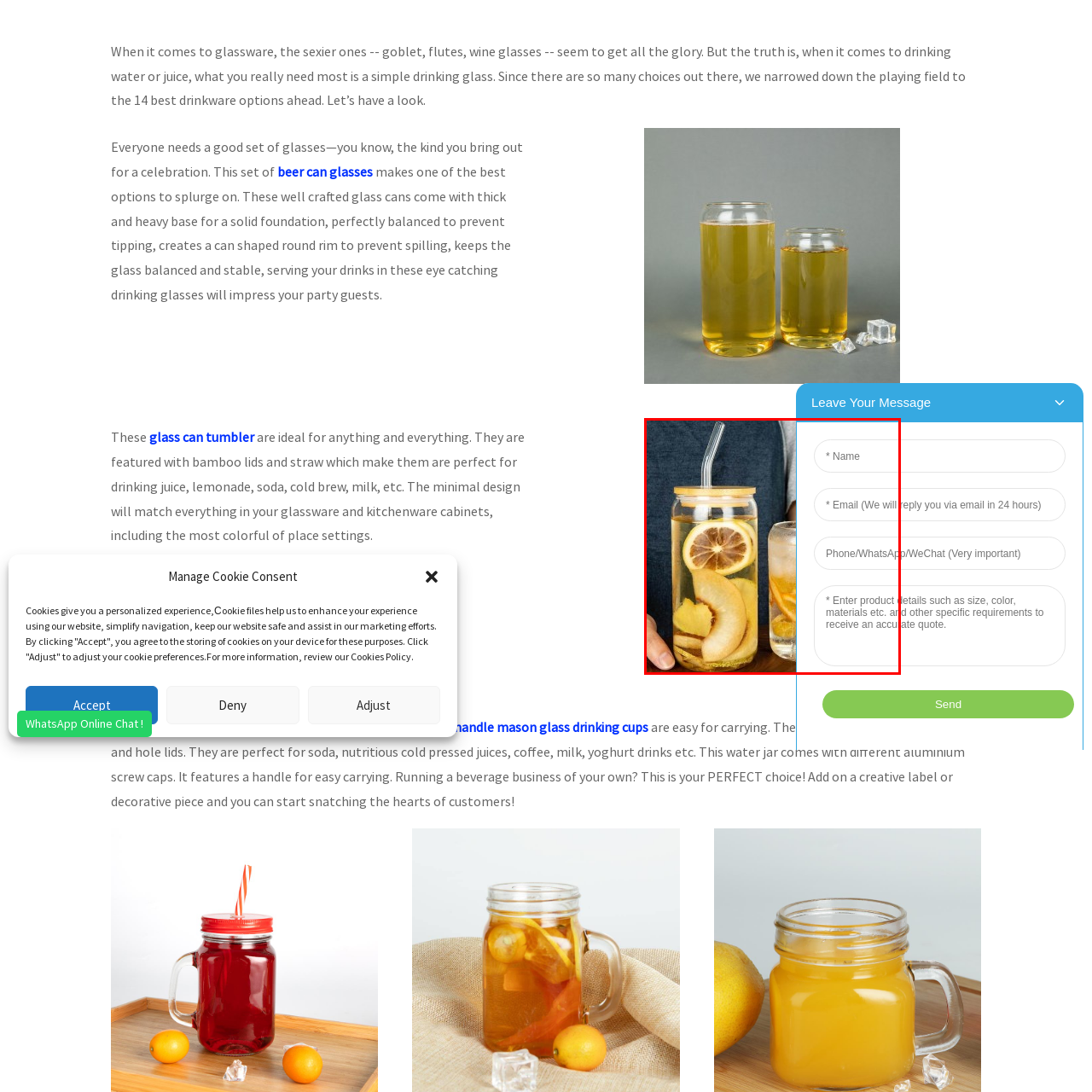What is the aesthetic style of the tumbler?
Please look at the image marked with a red bounding box and provide a one-word or short-phrase answer based on what you see.

Minimalistic